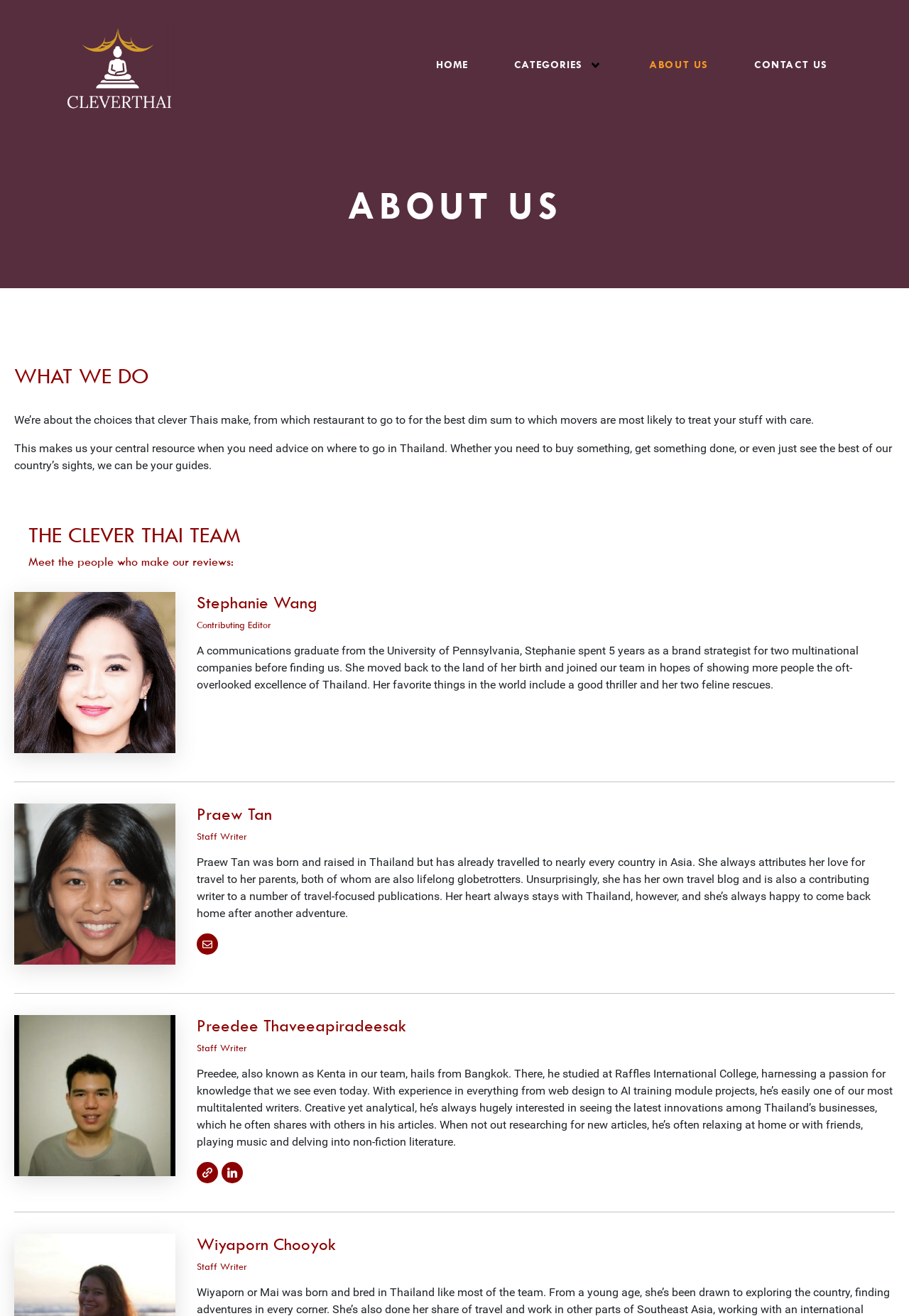How many links are associated with Preedee Thaveeapiradeesak's profile?
Using the image as a reference, answer with just one word or a short phrase.

2